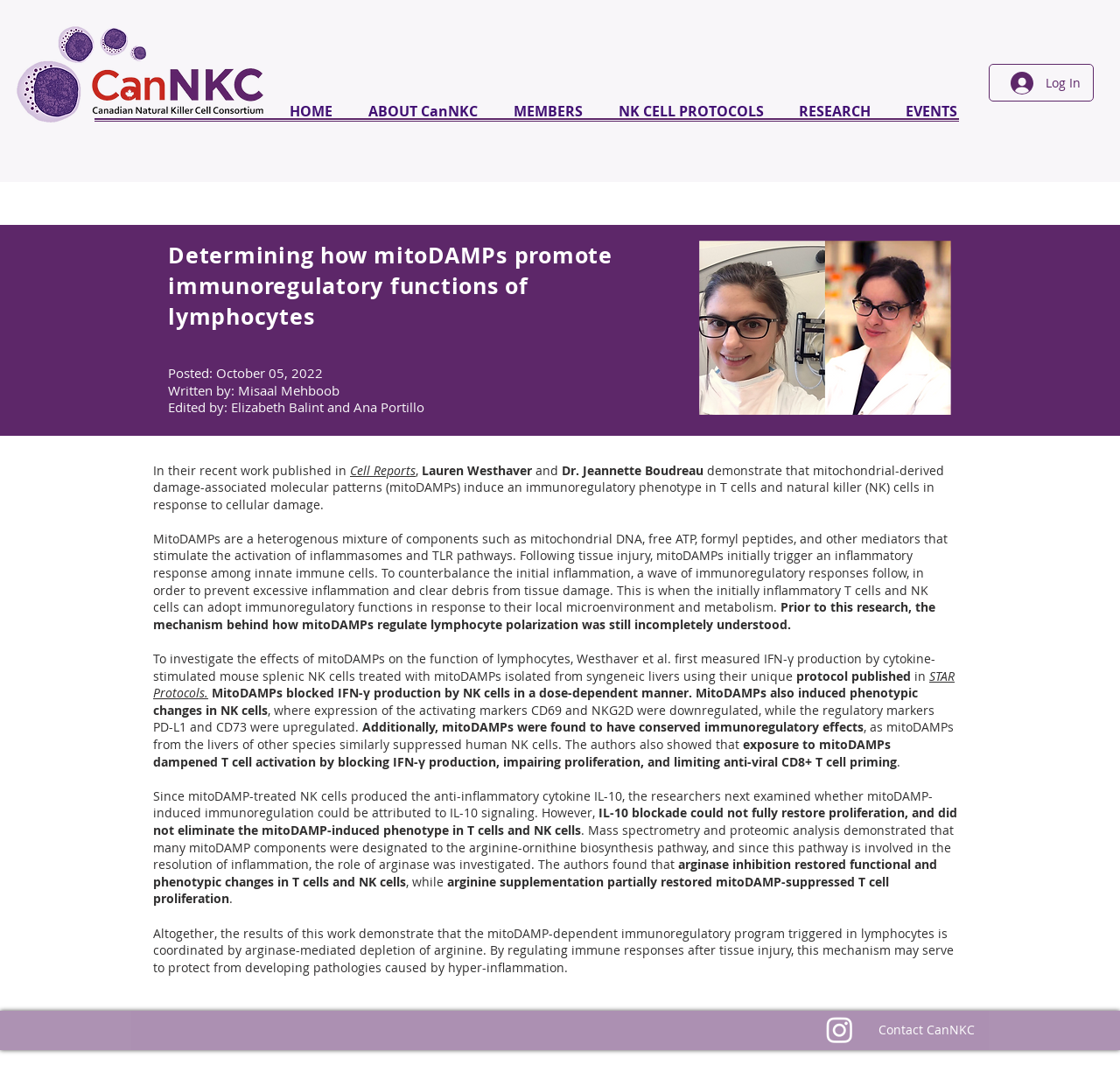What is the name of the protocol used to isolate mitoDAMPs?
Craft a detailed and extensive response to the question.

I found the answer by looking at the text where it is mentioned that the researchers used their unique protocol published in 'STAR Protocols' to isolate mitoDAMPs.